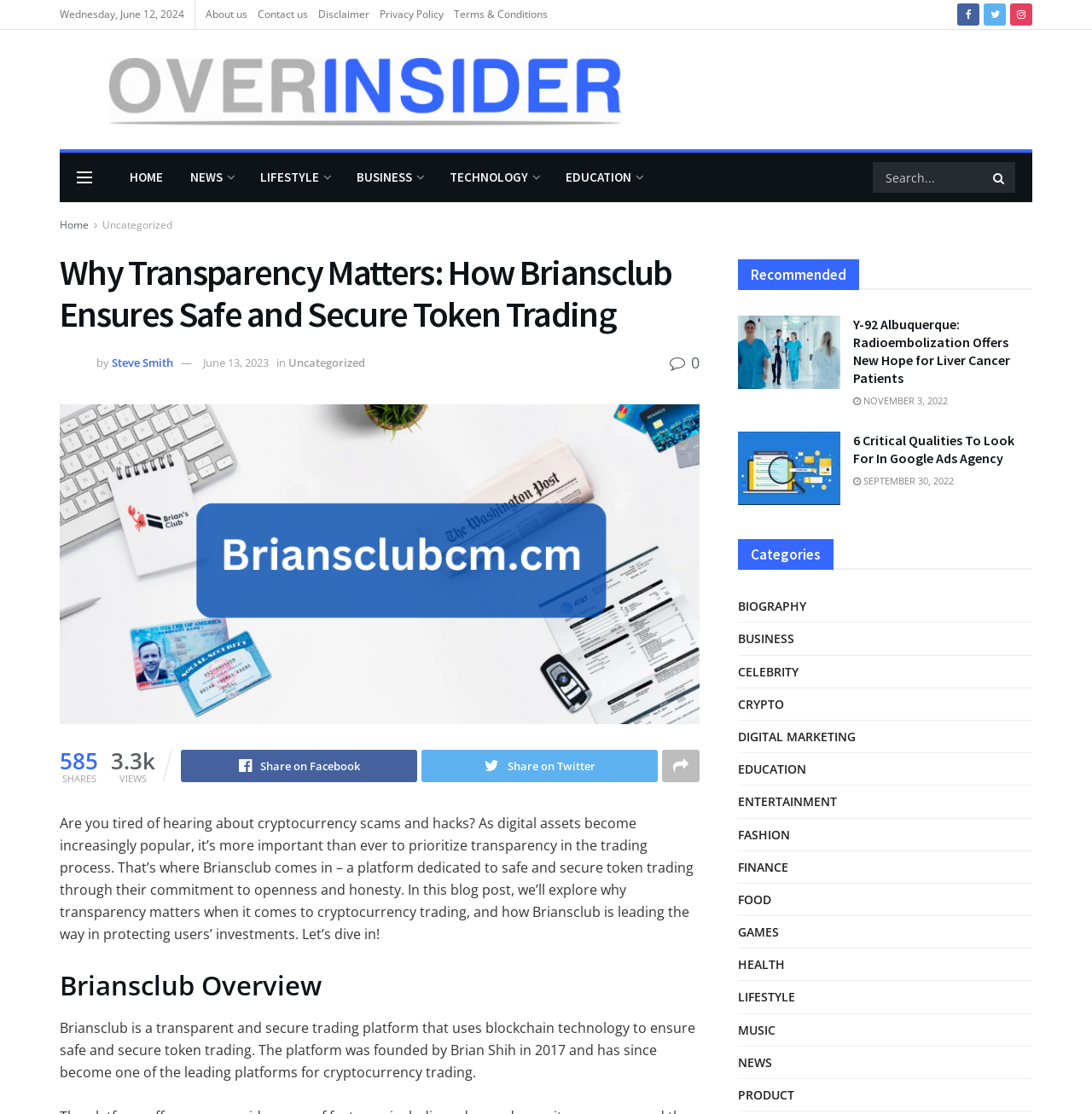Find the bounding box coordinates of the clickable region needed to perform the following instruction: "Search for something". The coordinates should be provided as four float numbers between 0 and 1, i.e., [left, top, right, bottom].

[0.799, 0.145, 0.93, 0.173]